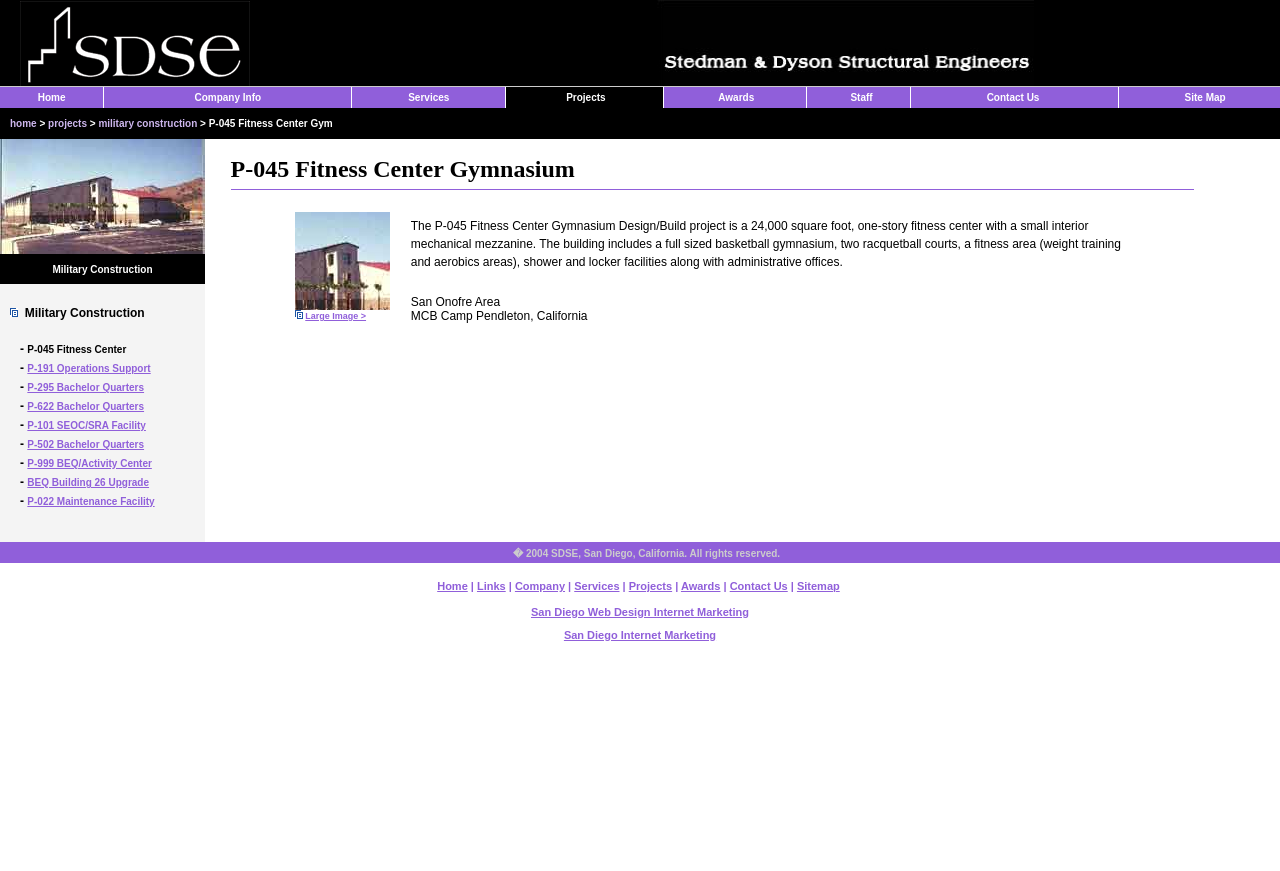Using the provided element description, identify the bounding box coordinates as (top-left x, top-left y, bottom-right x, bottom-right y). Ensure all values are between 0 and 1. Description: Projects

[0.491, 0.666, 0.525, 0.68]